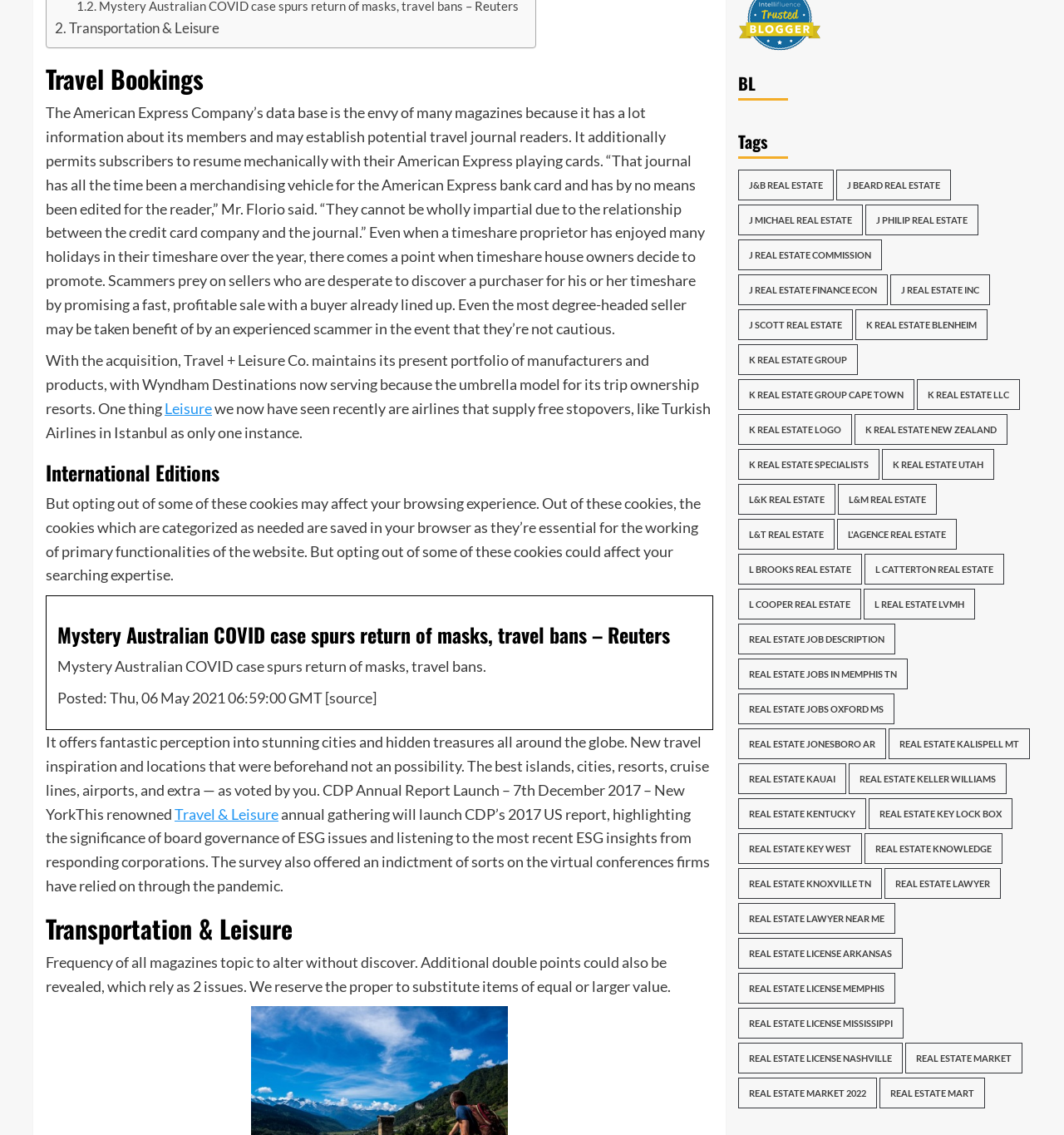Find and specify the bounding box coordinates that correspond to the clickable region for the instruction: "Click on 'Travel Bookings'".

[0.043, 0.057, 0.67, 0.082]